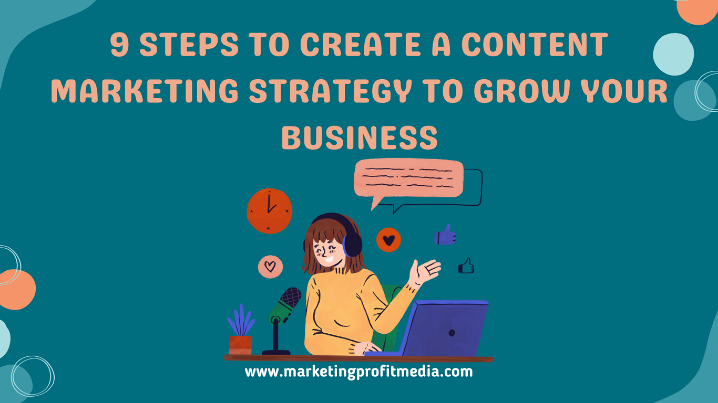What is the character in the center of the image wearing?
We need a detailed and meticulous answer to the question.

According to the caption, the character in the center of the image is dressed in a casual yellow top and headphones, symbolizing the theme of content creation.